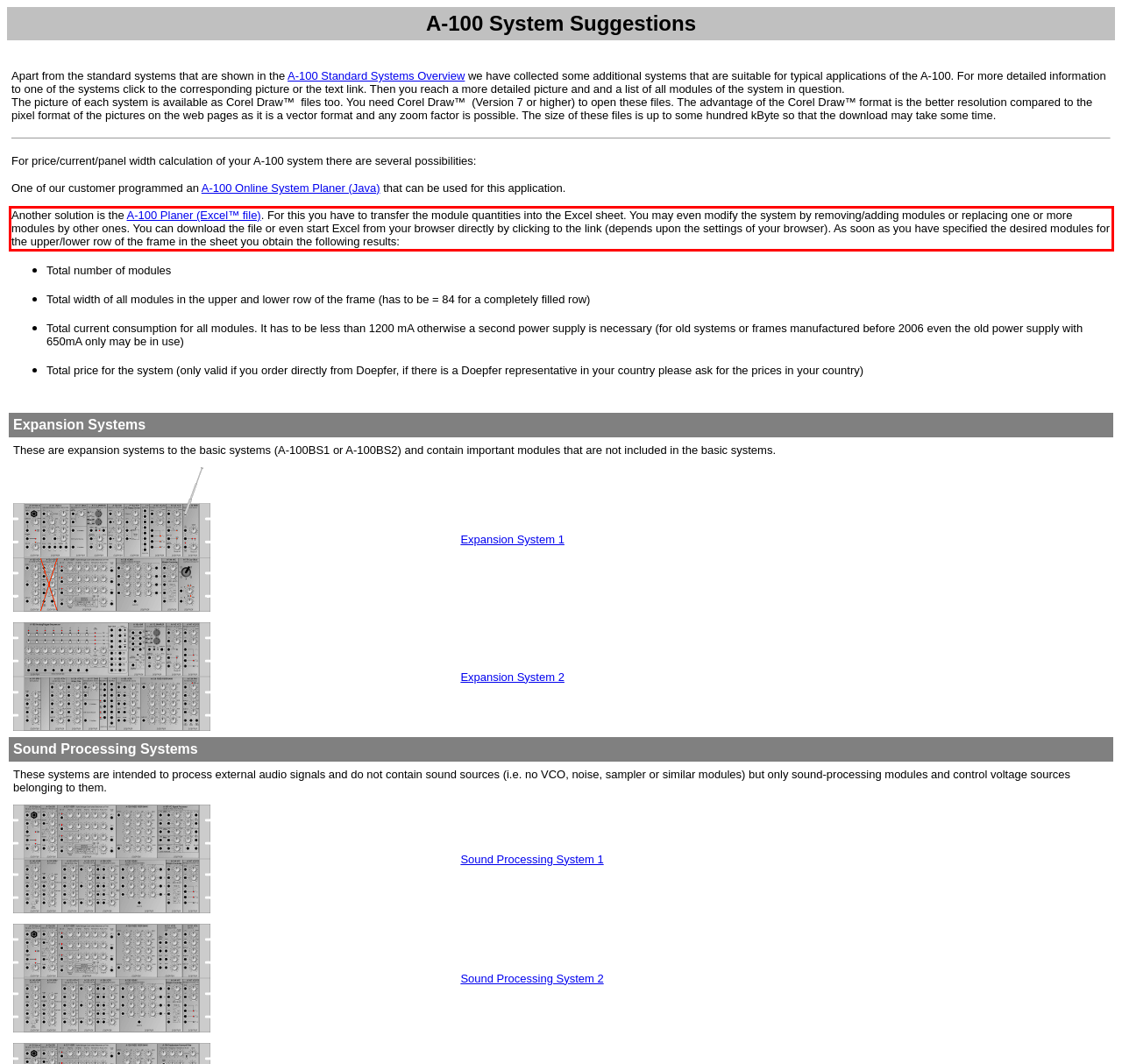You have a screenshot of a webpage with a red bounding box. Use OCR to generate the text contained within this red rectangle.

Another solution is the A-100 Planer (Excel™ file). For this you have to transfer the module quantities into the Excel sheet. You may even modify the system by removing/adding modules or replacing one or more modules by other ones. You can download the file or even start Excel from your browser directly by clicking to the link (depends upon the settings of your browser). As soon as you have specified the desired modules for the upper/lower row of the frame in the sheet you obtain the following results: